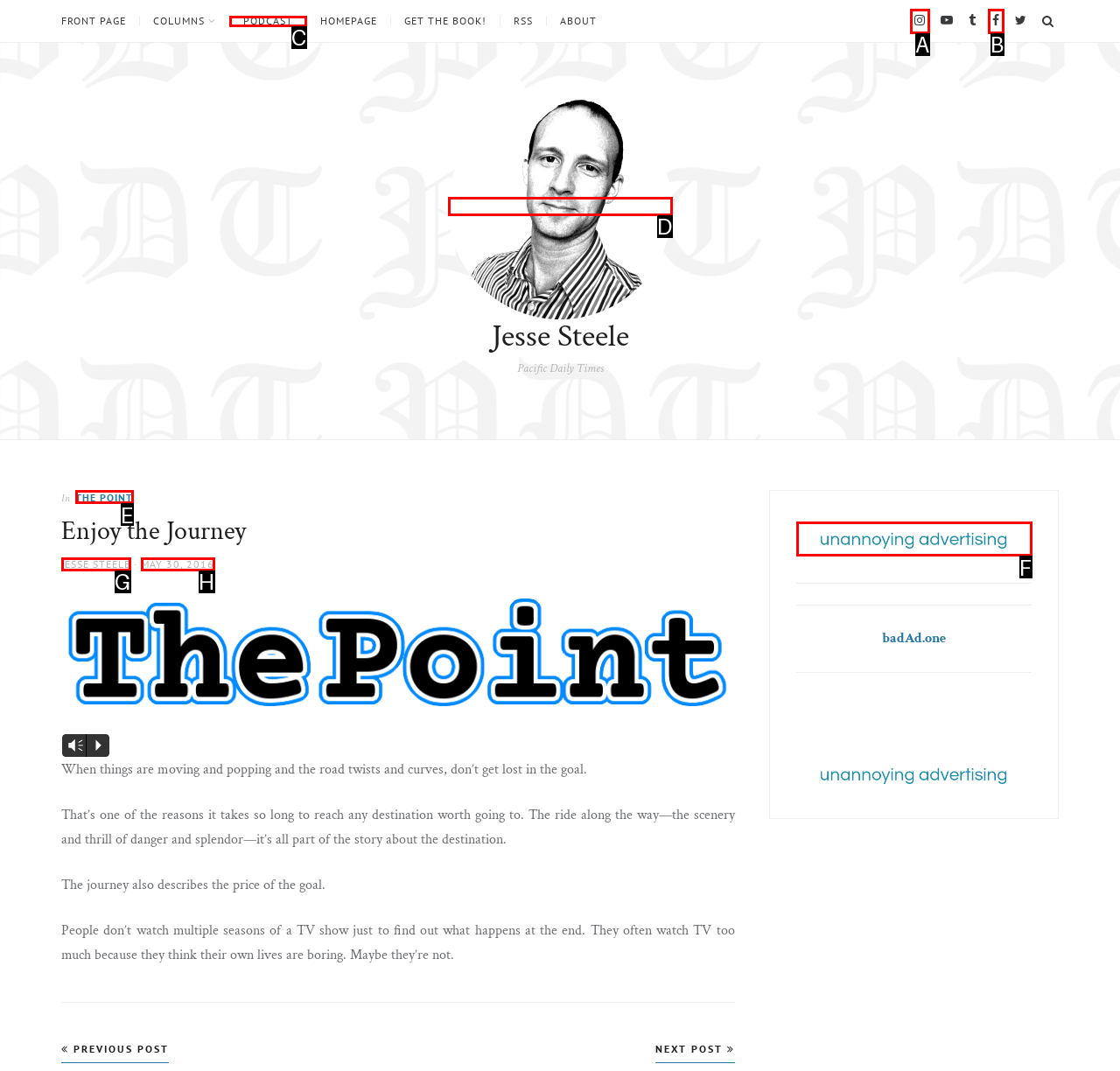For the task: Visit Jesse Steele's homepage, identify the HTML element to click.
Provide the letter corresponding to the right choice from the given options.

D